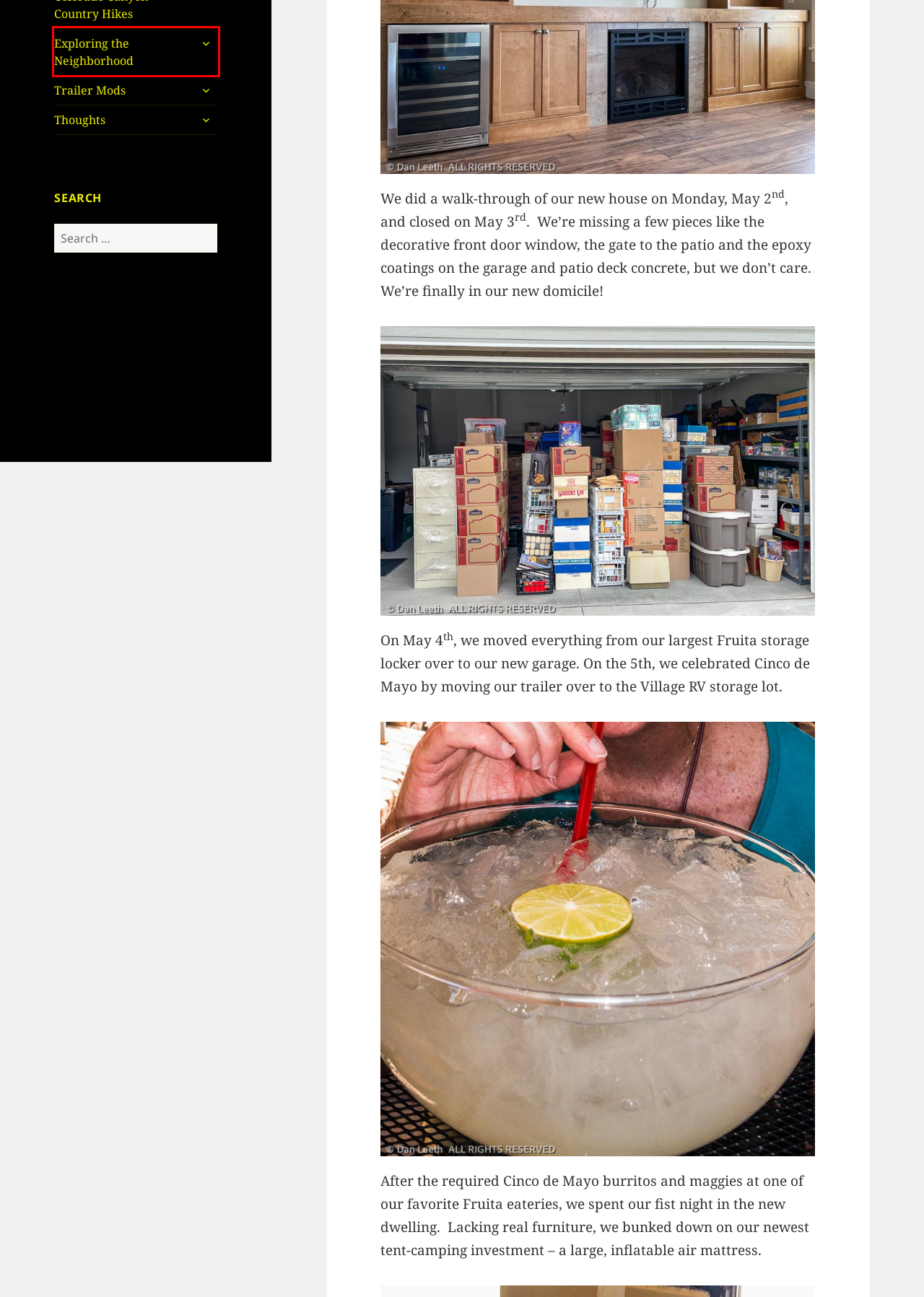Look at the screenshot of a webpage where a red rectangle bounding box is present. Choose the webpage description that best describes the new webpage after clicking the element inside the red bounding box. Here are the candidates:
A. Exploring the Neighborhood – Dan Leeth
B. Trailer Mods – Dan Leeth
C. Stories – Dan Leeth
D. danleeth – Dan Leeth
E. About – Dan Leeth
F. Thoughts – Dan Leeth
G. Colorado Canyon Country Hikes – Dan Leeth
H. Dan Leeth – Words & Images of the World

A